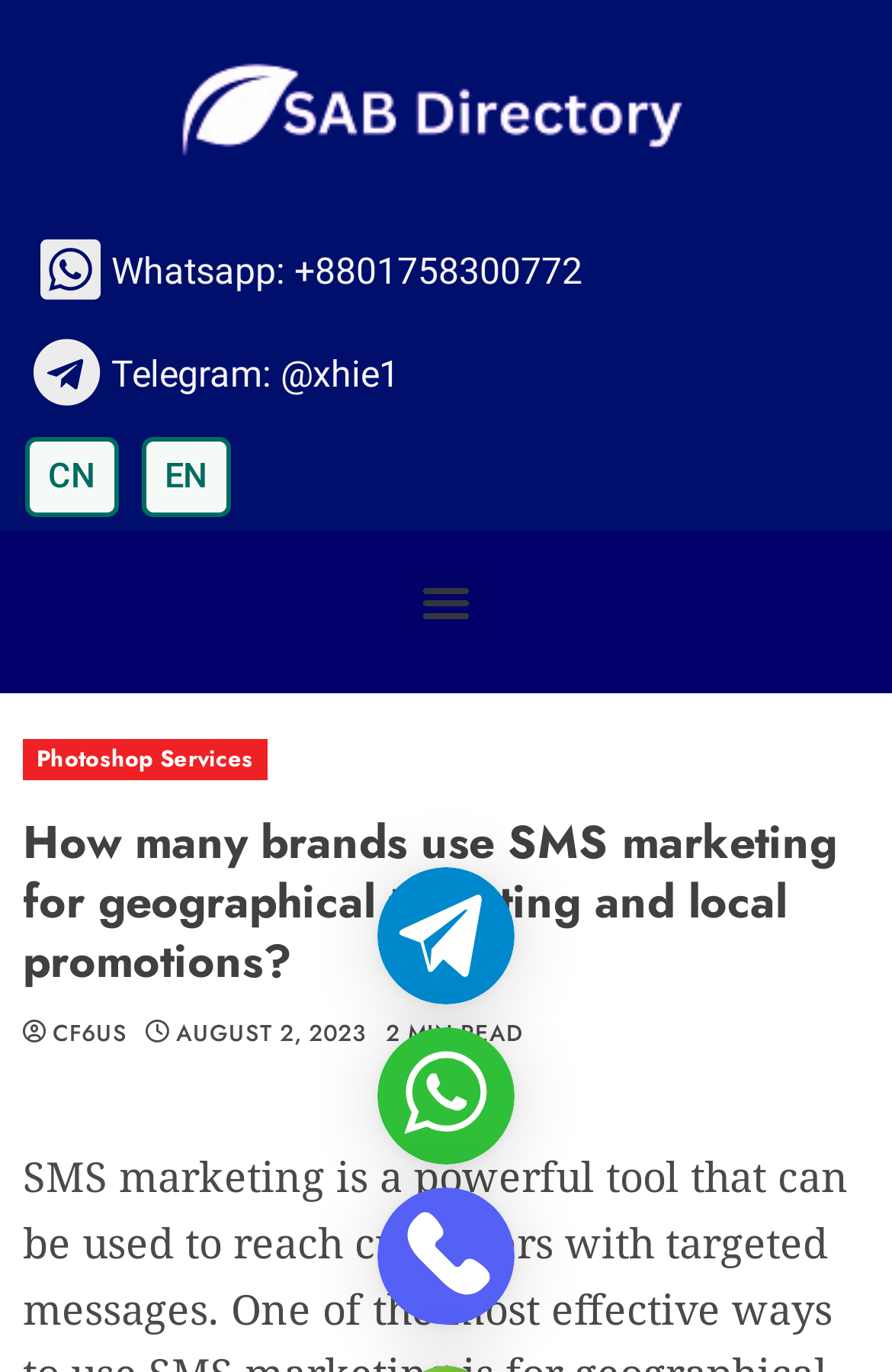Write a detailed summary of the webpage, including text, images, and layout.

The webpage appears to be an article or blog post discussing SMS marketing for geographical targeting and local promotions. At the top, there are three links aligned horizontally, followed by a button with an "×" symbol, likely used for closing a section or window.

Below these elements, a heading reads "Chat in telegram and Whatsapp" with a static text providing contact information for Telegram and Whatsapp. A "CHAT" link is positioned to the right of this heading.

On the top-left corner, there are two links for language selection, "CN" and "EN". Below these links, a "Menu Toggle" button is located, which expands to reveal a header section containing several links, including "Photoshop Services", "CF6US", and "AUGUST 2, 2023". A heading within this section repeats the title "How many brands use SMS marketing for geographical targeting and local promotions?".

Additionally, there are two links at the top of the page, "Whatsapp: +8801758300772" and "Telegram: @xhie1", which are likely contact information for the author or the website.